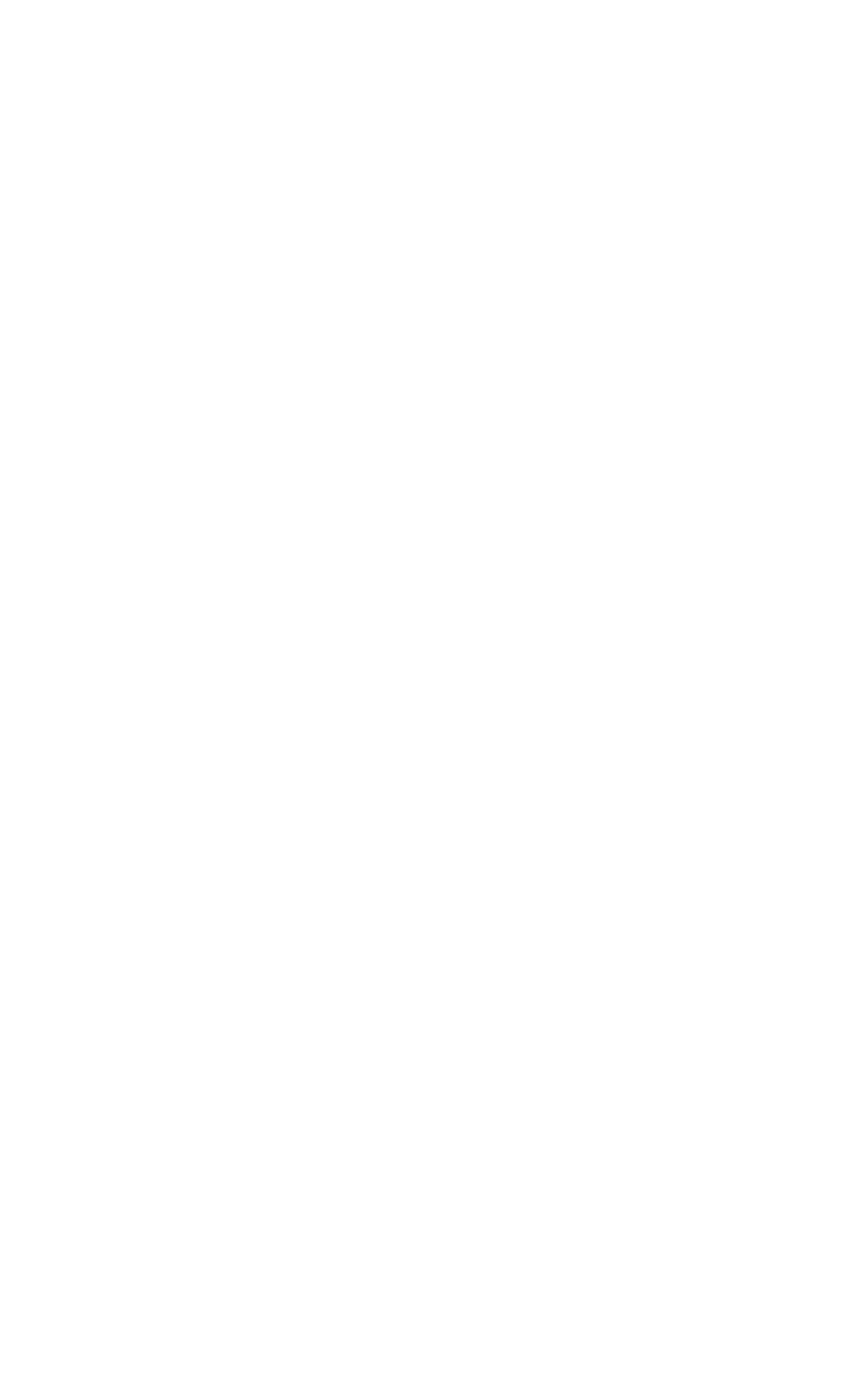What is the date of the post?
Refer to the image and provide a detailed answer to the question.

The date of the post can be found in the footer section, where it says 'Posted by' followed by the link 'June 2, 2022', which indicates the date the post was made.